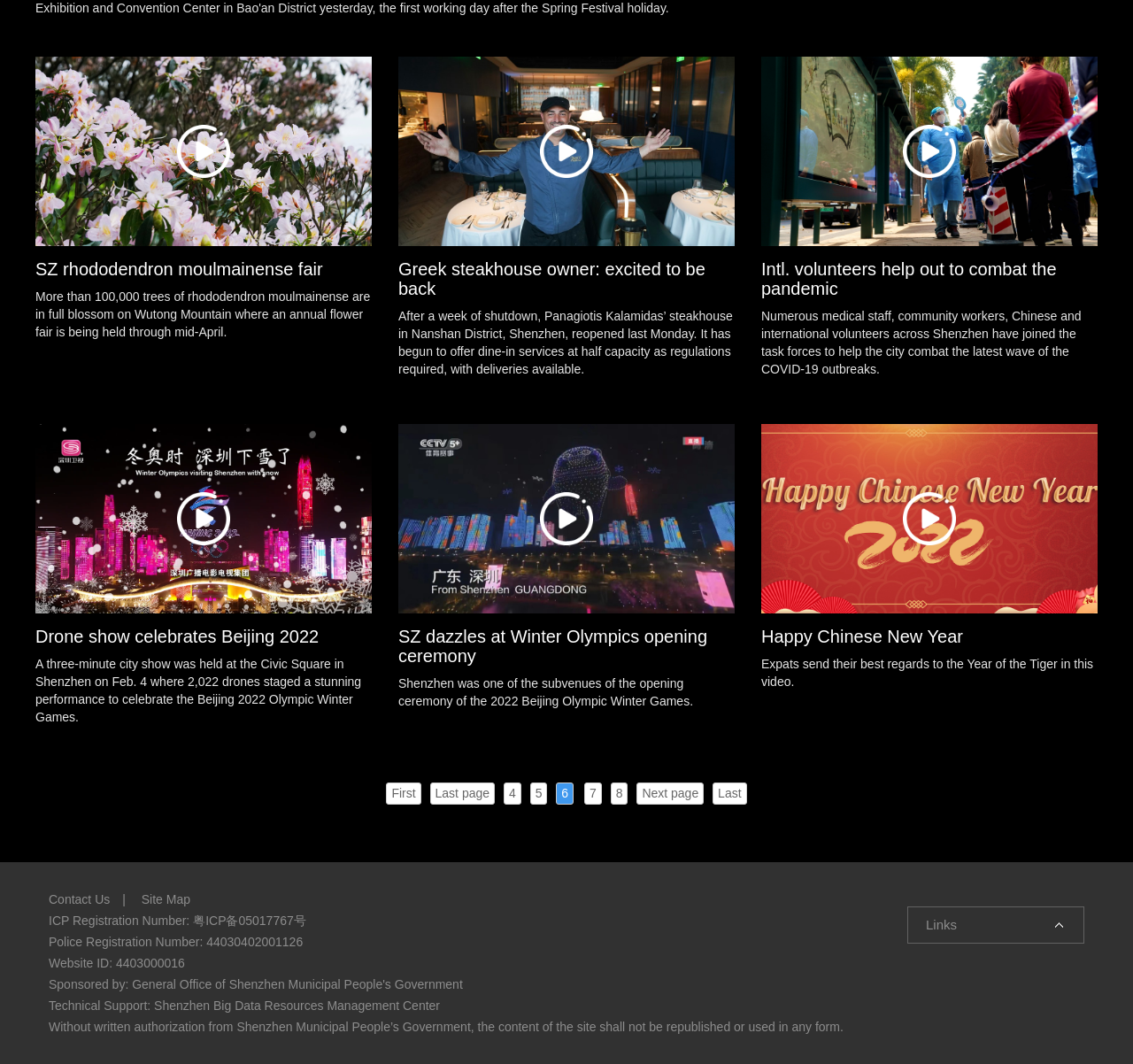Please reply with a single word or brief phrase to the question: 
What is the registration number mentioned at the bottom of the webpage?

粤ICP备05017767号